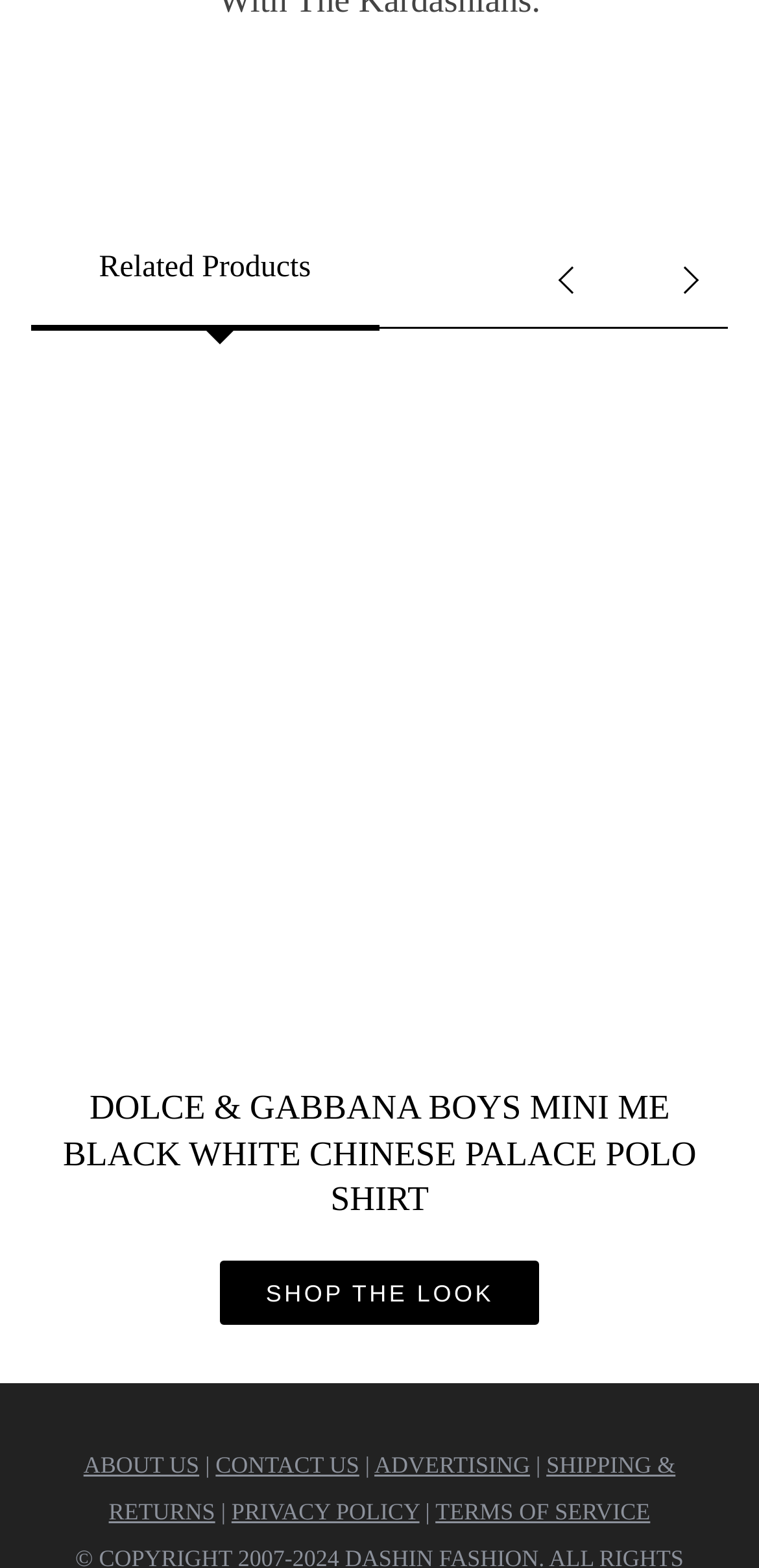Provide a short, one-word or phrase answer to the question below:
What is the text on the top-left link?

Related Products